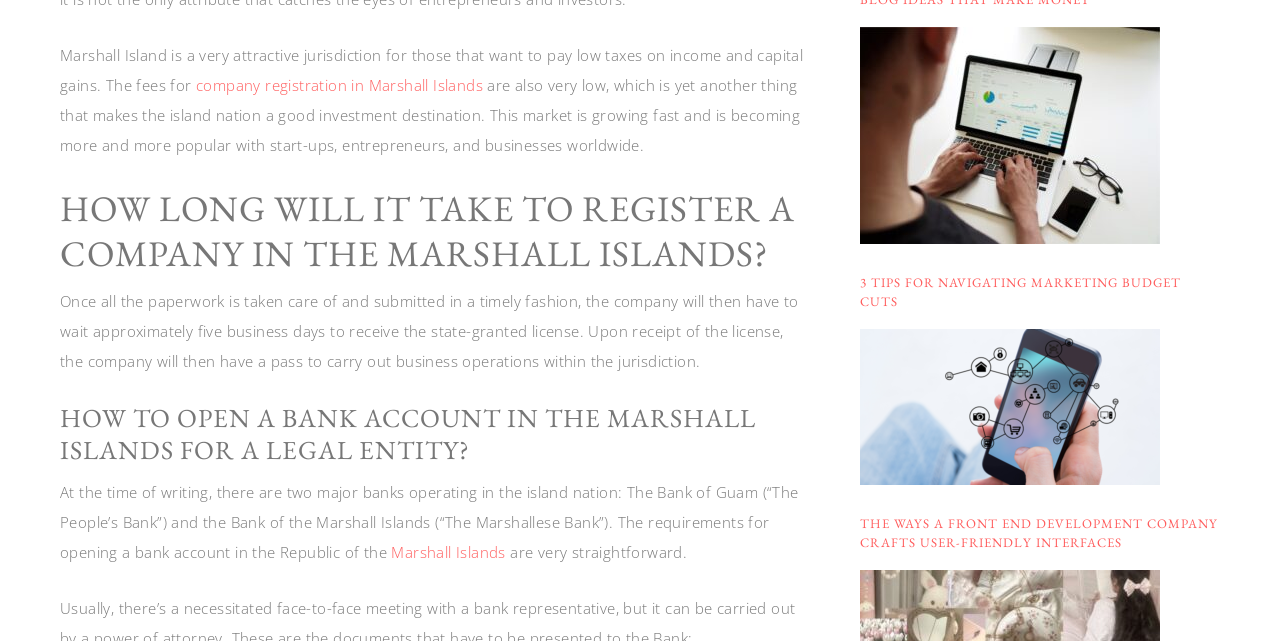What is the topic of the article on the right side of the webpage?
Provide a short answer using one word or a brief phrase based on the image.

Marketing budget cuts and user-friendly interfaces